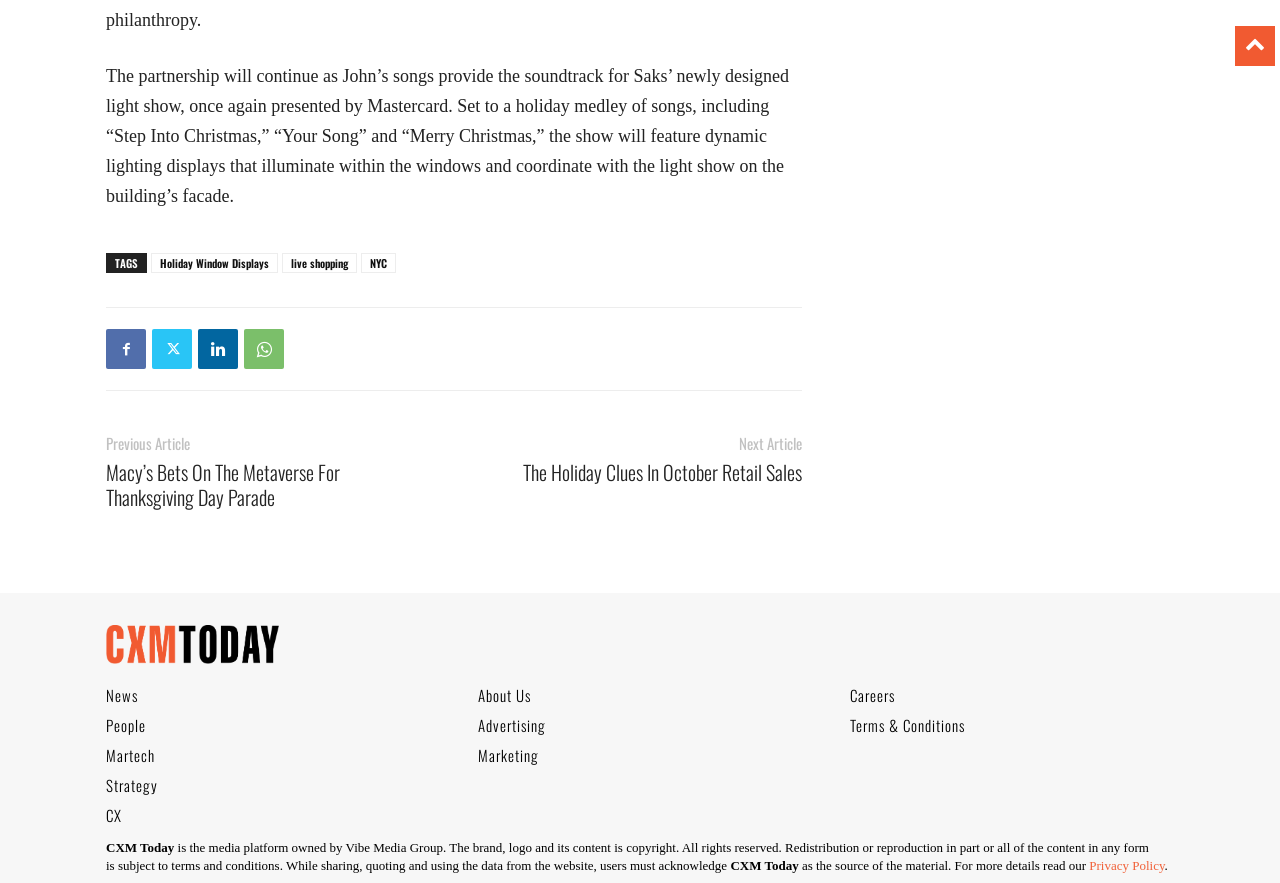Please identify the bounding box coordinates of the area I need to click to accomplish the following instruction: "Go to the 'News' section".

[0.083, 0.775, 0.108, 0.8]